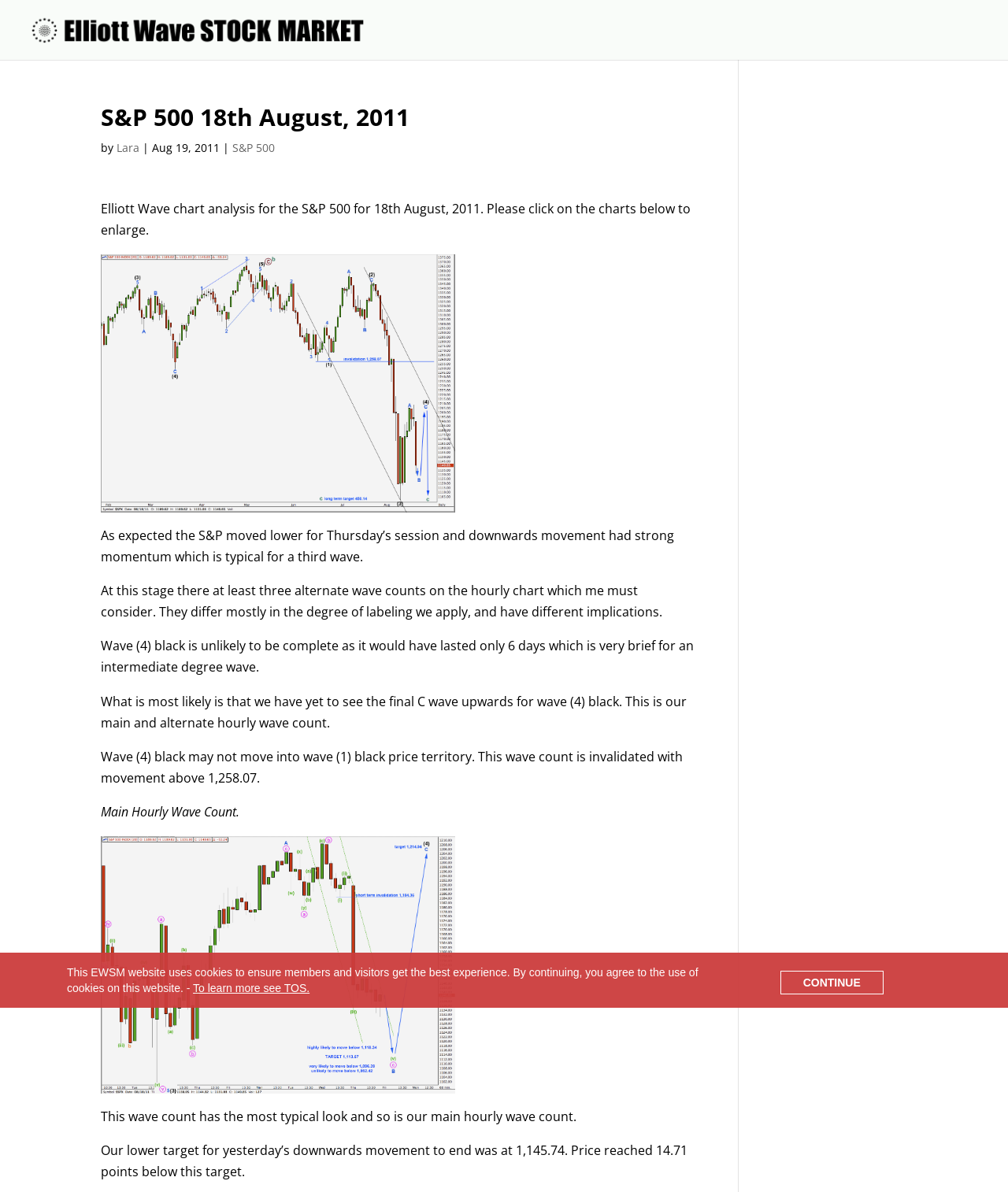Locate the bounding box coordinates of the clickable region necessary to complete the following instruction: "Read the main hourly wave count". Provide the coordinates in the format of four float numbers between 0 and 1, i.e., [left, top, right, bottom].

[0.1, 0.674, 0.238, 0.688]